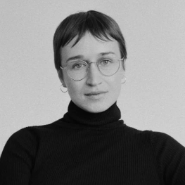Give a thorough caption for the picture.

This image features a portrait of AM Trépanier, an artist associated with the exhibition "Time as Activity," currently displayed at the Netwerk centre d’art contemporain in Alast, Belgium, from September 12 to November 7, 2009. The portrait showcases AM Trépanier with short hair and glasses, dressed in a black turtleneck, conveying a thoughtful and engaging expression. The backdrop appears minimalistic, allowing the focus to remain on the artist's features and demeanor, reflecting a contemporary aesthetic. The exhibition is centered on the exploration of time and its conceptual representation through various artworks, inviting visitors to consider the passage and perception of time in artistic practices.